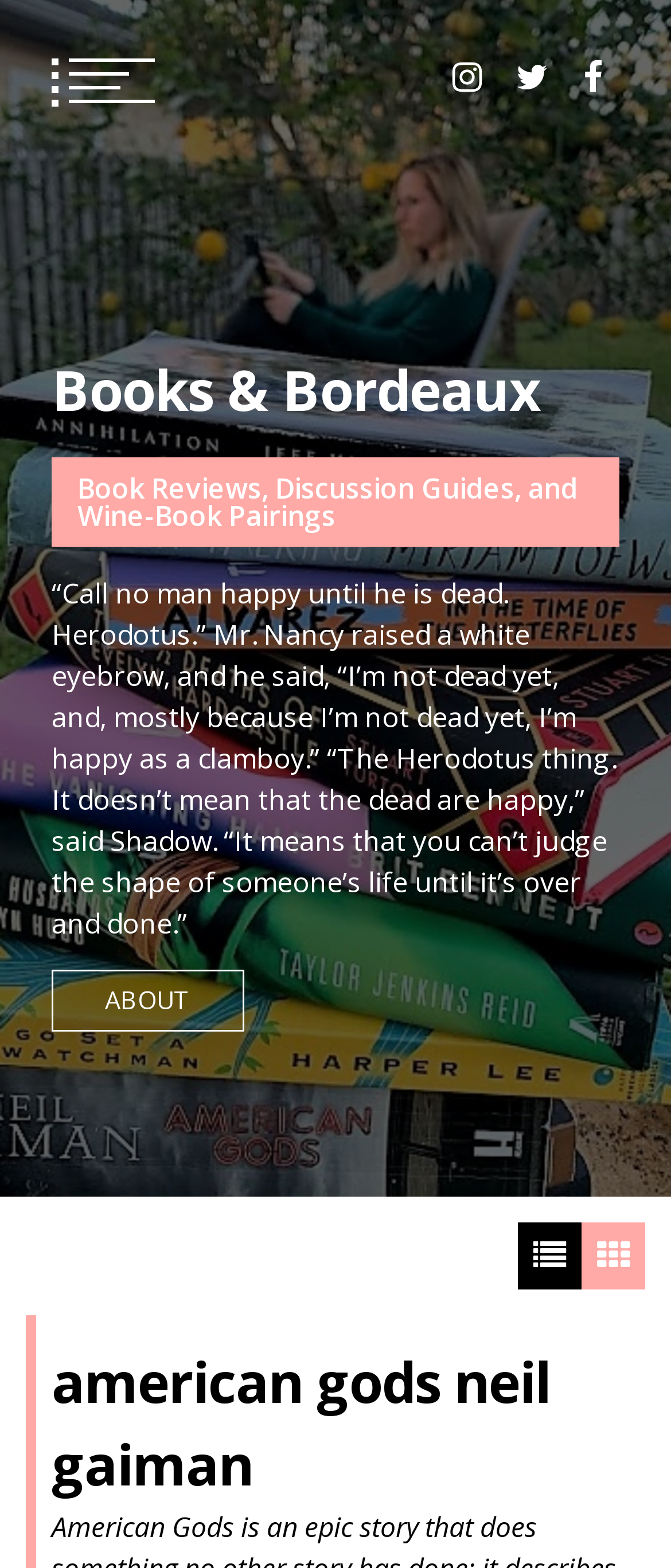Please answer the following question as detailed as possible based on the image: 
What social media platforms are linked on this website?

I found three link elements with OCR text ' Instagram', ' Twitter', and ' Facebook' which suggests that this website has links to these three social media platforms.